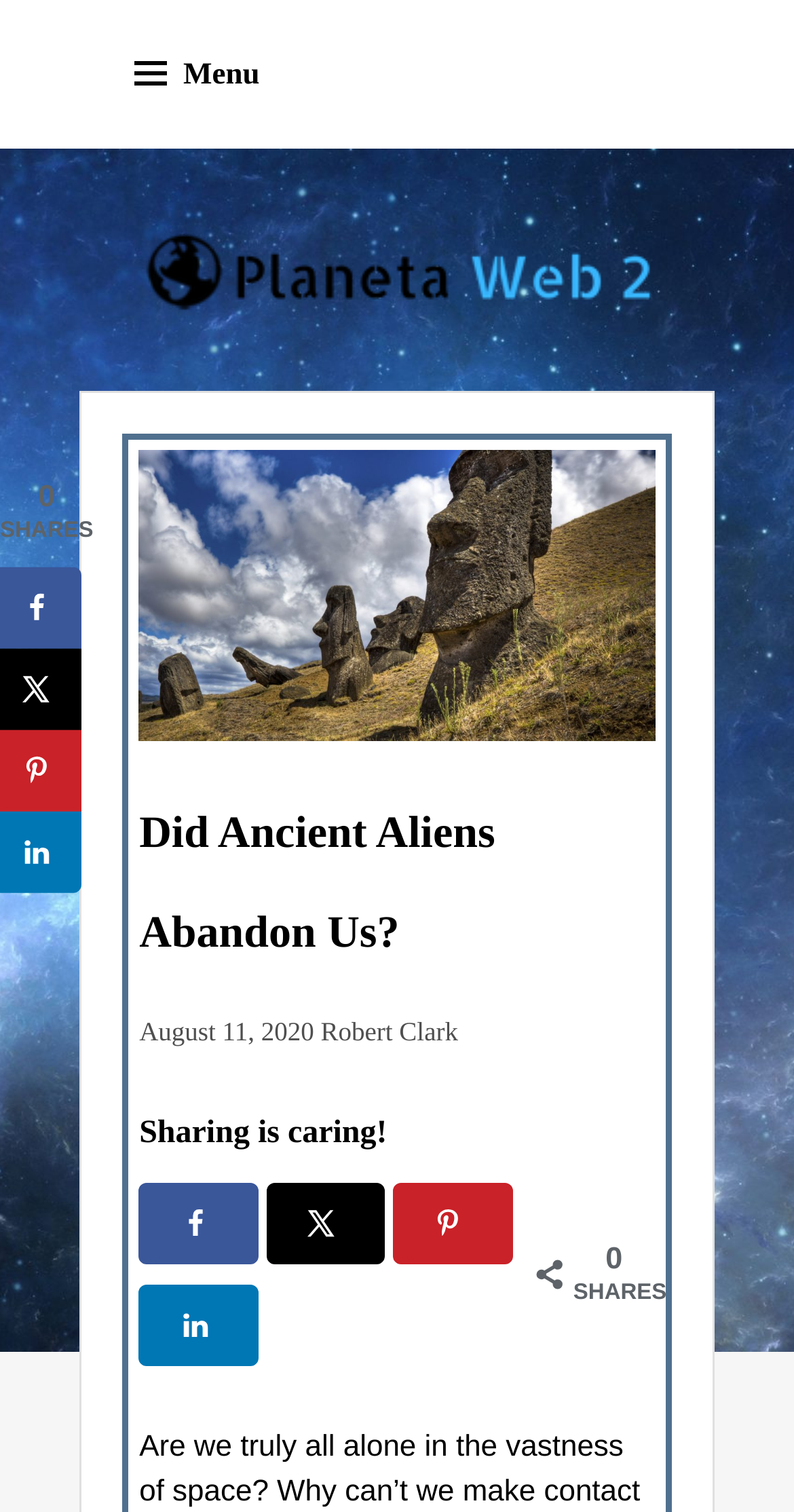Who is the author of the article?
Provide a well-explained and detailed answer to the question.

I found the author's name by looking at the link element with the text 'Robert Clark' which appears below the article's heading, indicating that it is the author's name.